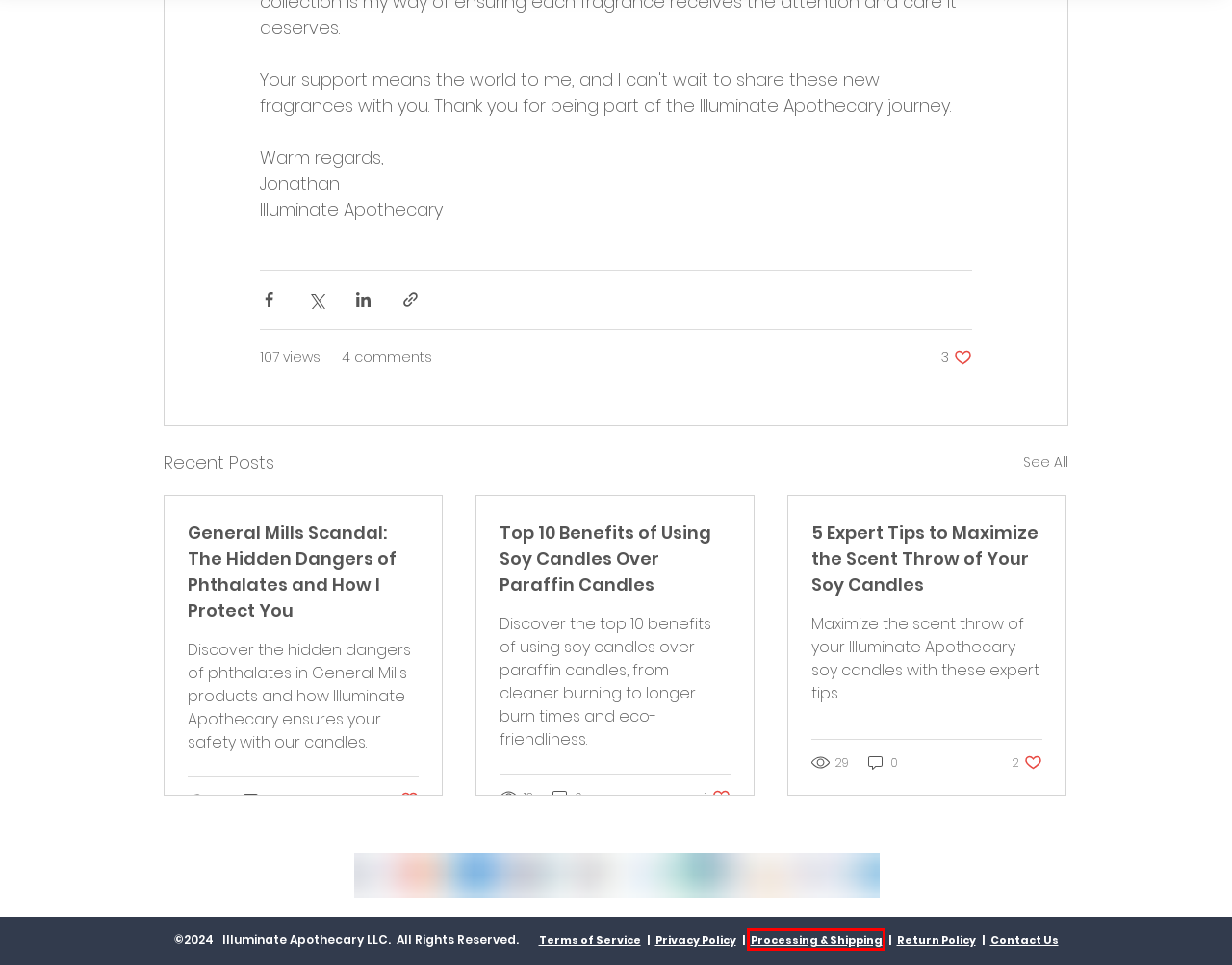A screenshot of a webpage is given with a red bounding box around a UI element. Choose the description that best matches the new webpage shown after clicking the element within the red bounding box. Here are the candidates:
A. About Us & Contact | Illuminate Apothecary
B. Return Policy | Illuminate Apothecary
C. Processing & Shipping Policy | Illuminate Apothecary
D. Top 10 Benefits of Using Soy Candles Over Paraffin Candles
E. Illuminies Rewards | IlluminateApothecary
F. General Mills Scandal: The Hidden Dangers of Phthalates and How Illuminate Apothecary Protects You
G. Soy Candles and Wax Melts | Illuminate Apothecary | United States
H. 5 Expert Tips to Maximize the Scent Throw of Your Soy Candles

C